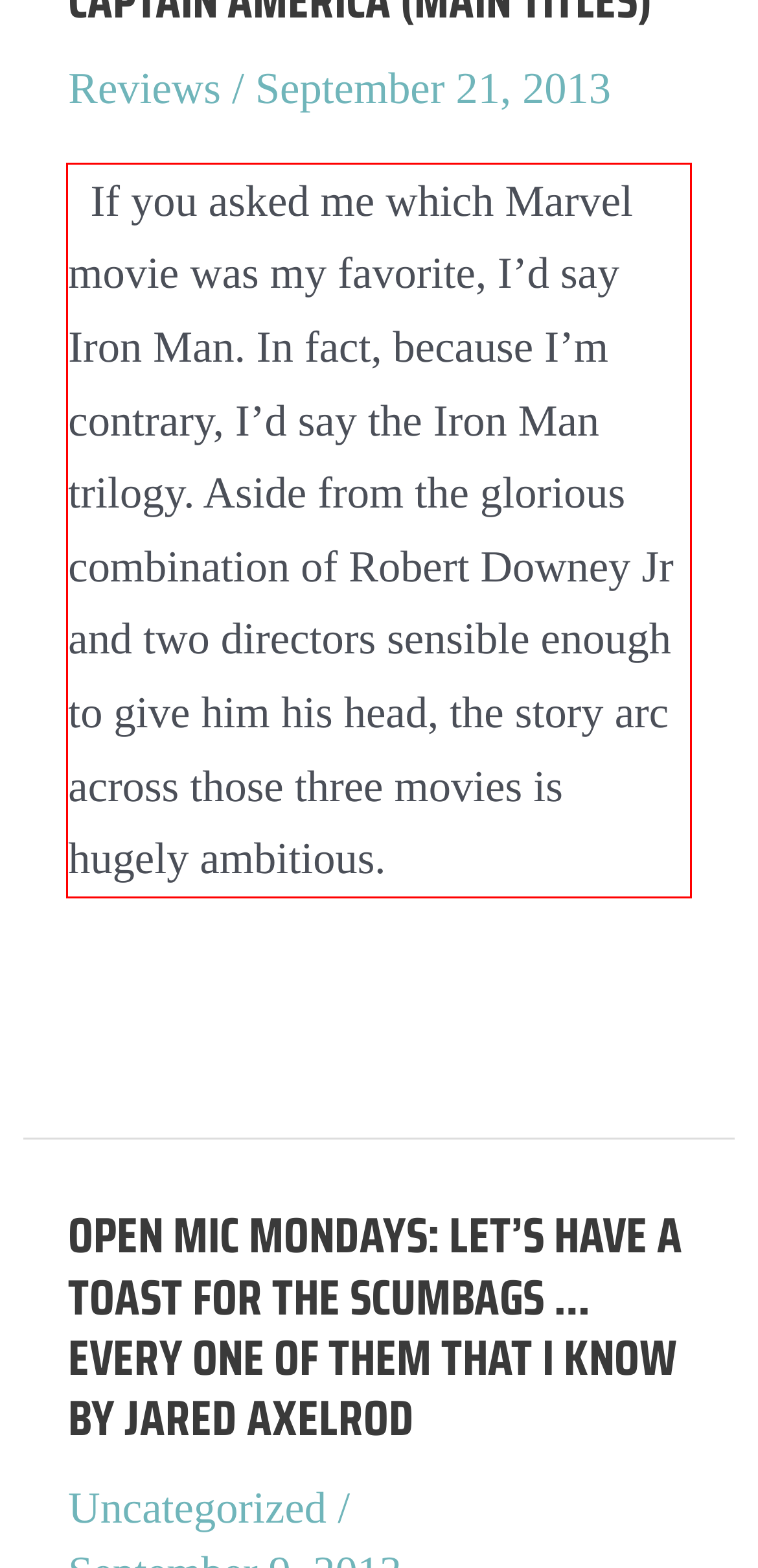You have a screenshot with a red rectangle around a UI element. Recognize and extract the text within this red bounding box using OCR.

If you asked me which Marvel movie was my favorite, I’d say Iron Man. In fact, because I’m contrary, I’d say the Iron Man trilogy. Aside from the glorious combination of Robert Downey Jr and two directors sensible enough to give him his head, the story arc across those three movies is hugely ambitious.